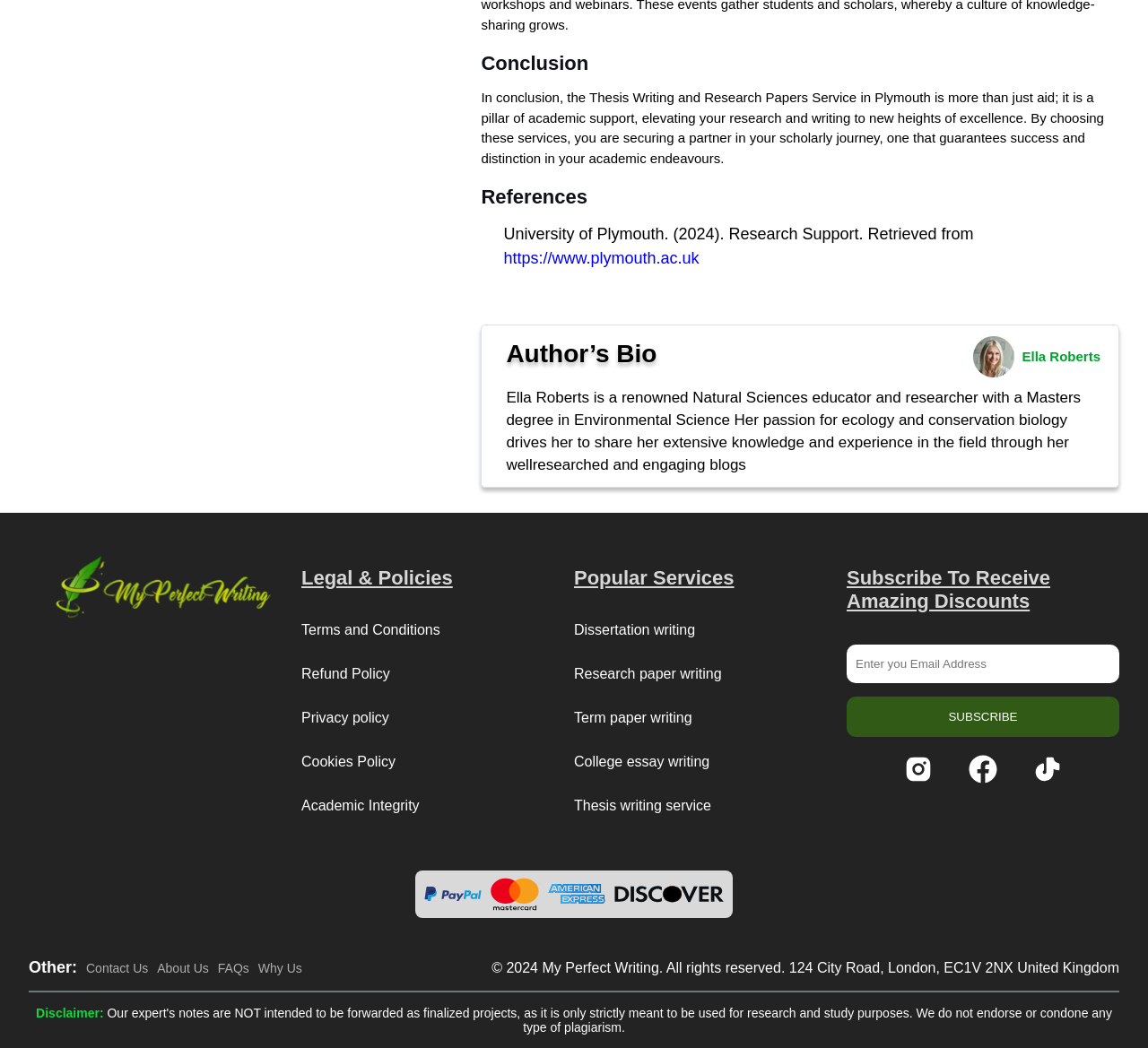Pinpoint the bounding box coordinates of the clickable element needed to complete the instruction: "View the 'instagram profile link'". The coordinates should be provided as four float numbers between 0 and 1: [left, top, right, bottom].

[0.788, 0.72, 0.812, 0.747]